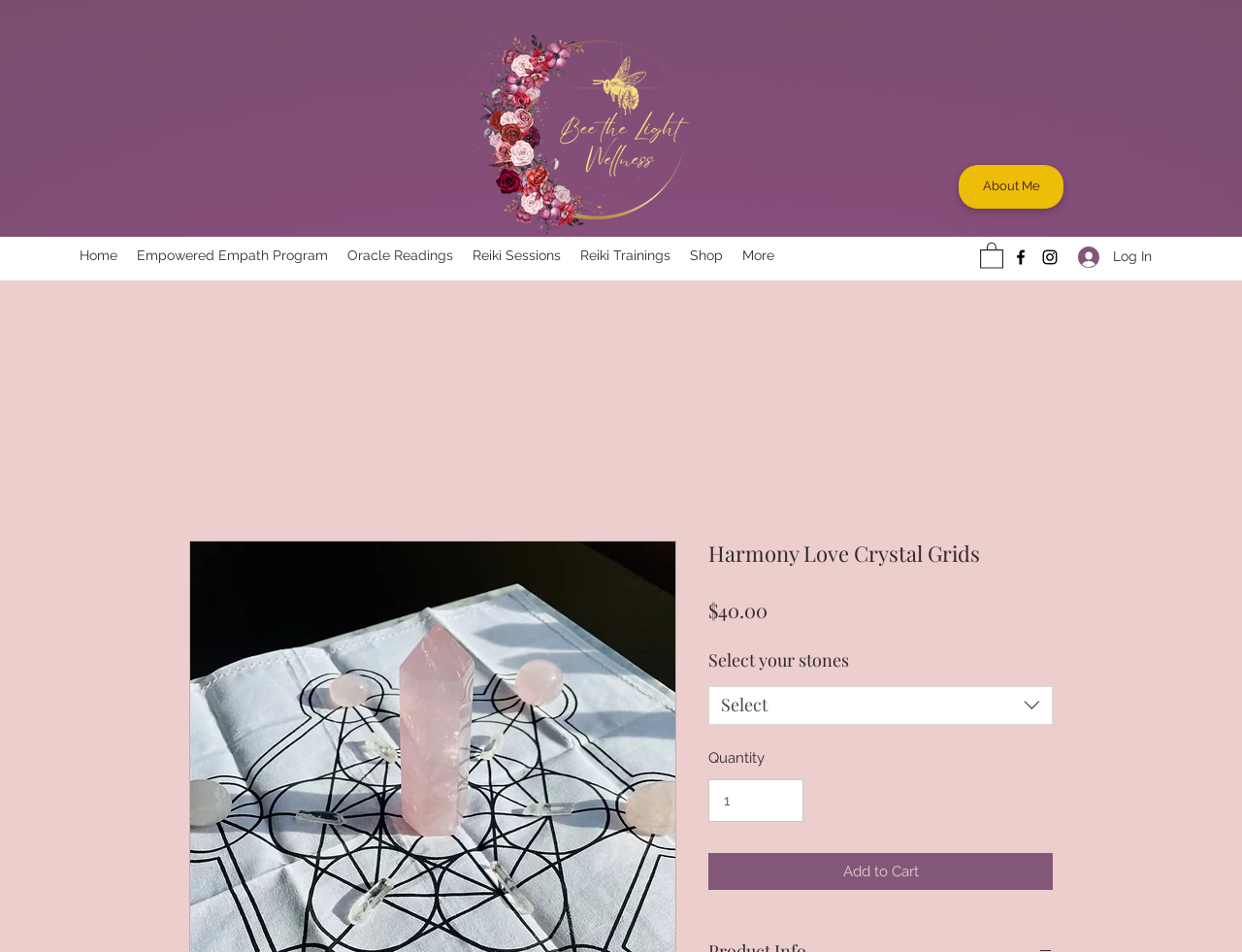Your task is to extract the text of the main heading from the webpage.

Harmony Love Crystal Grids